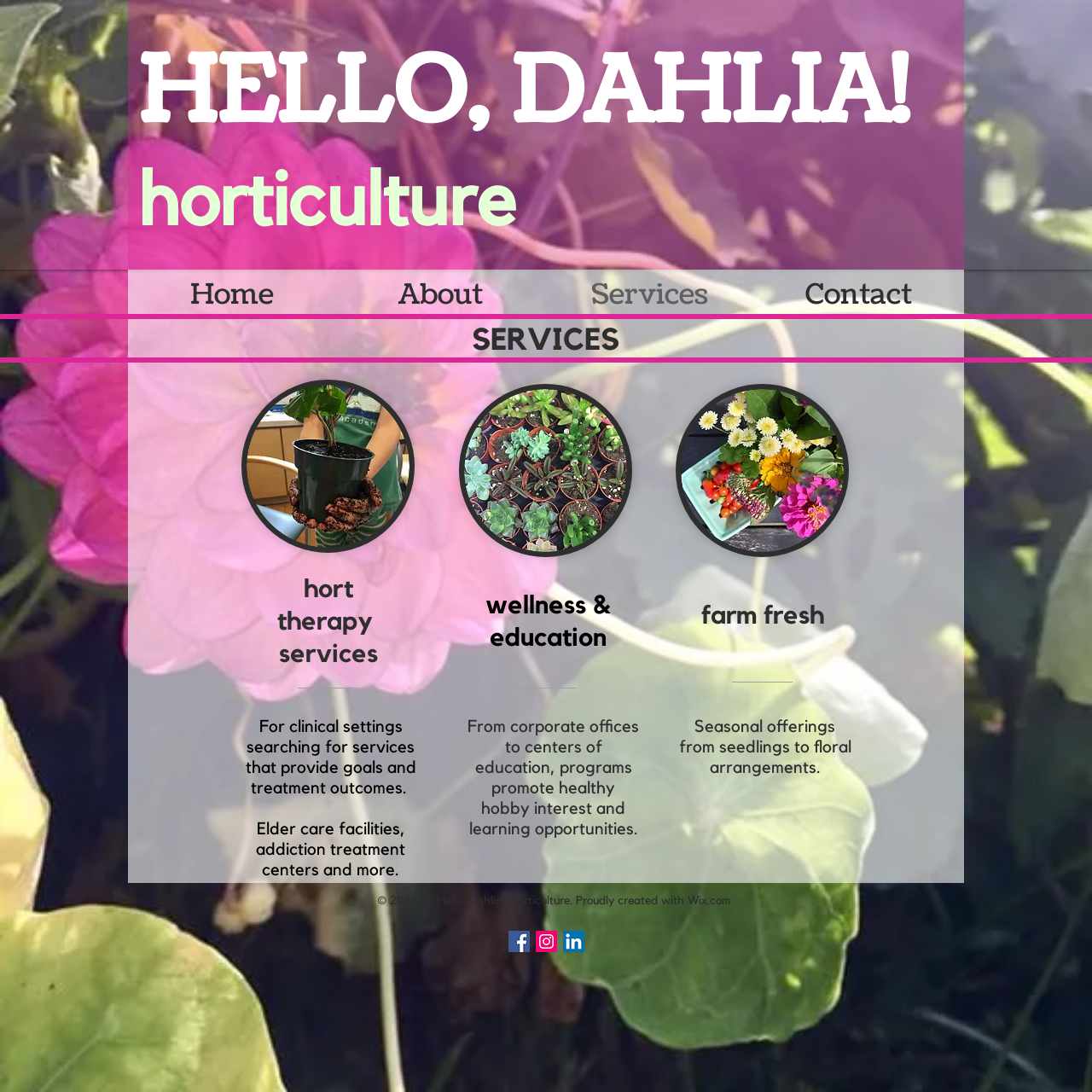Identify the coordinates of the bounding box for the element described below: "aria-label="LinkedIn Social Icon"". Return the coordinates as four float numbers between 0 and 1: [left, top, right, bottom].

[0.516, 0.852, 0.535, 0.872]